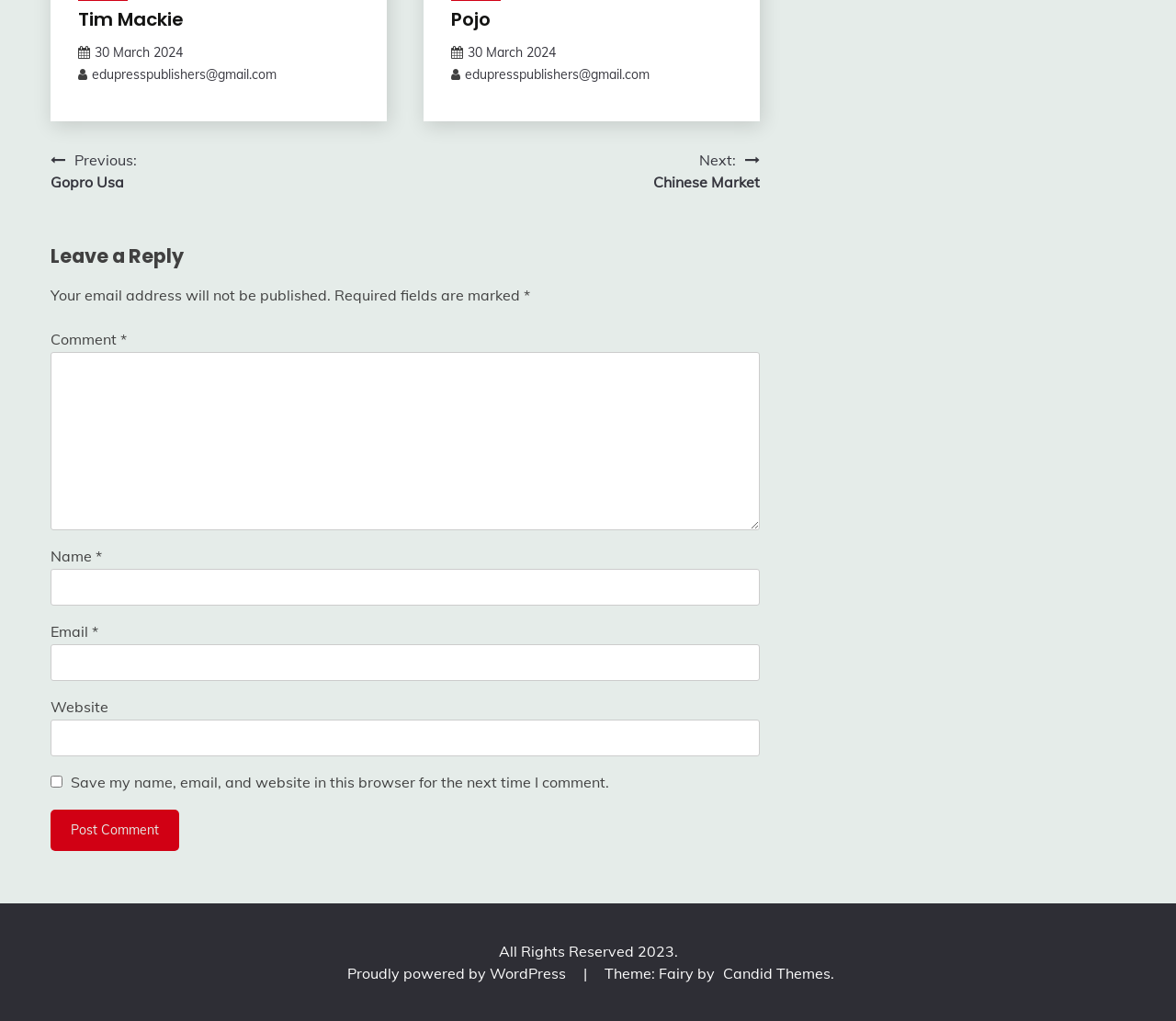Determine the bounding box coordinates of the region I should click to achieve the following instruction: "Enter your name". Ensure the bounding box coordinates are four float numbers between 0 and 1, i.e., [left, top, right, bottom].

[0.043, 0.557, 0.646, 0.593]